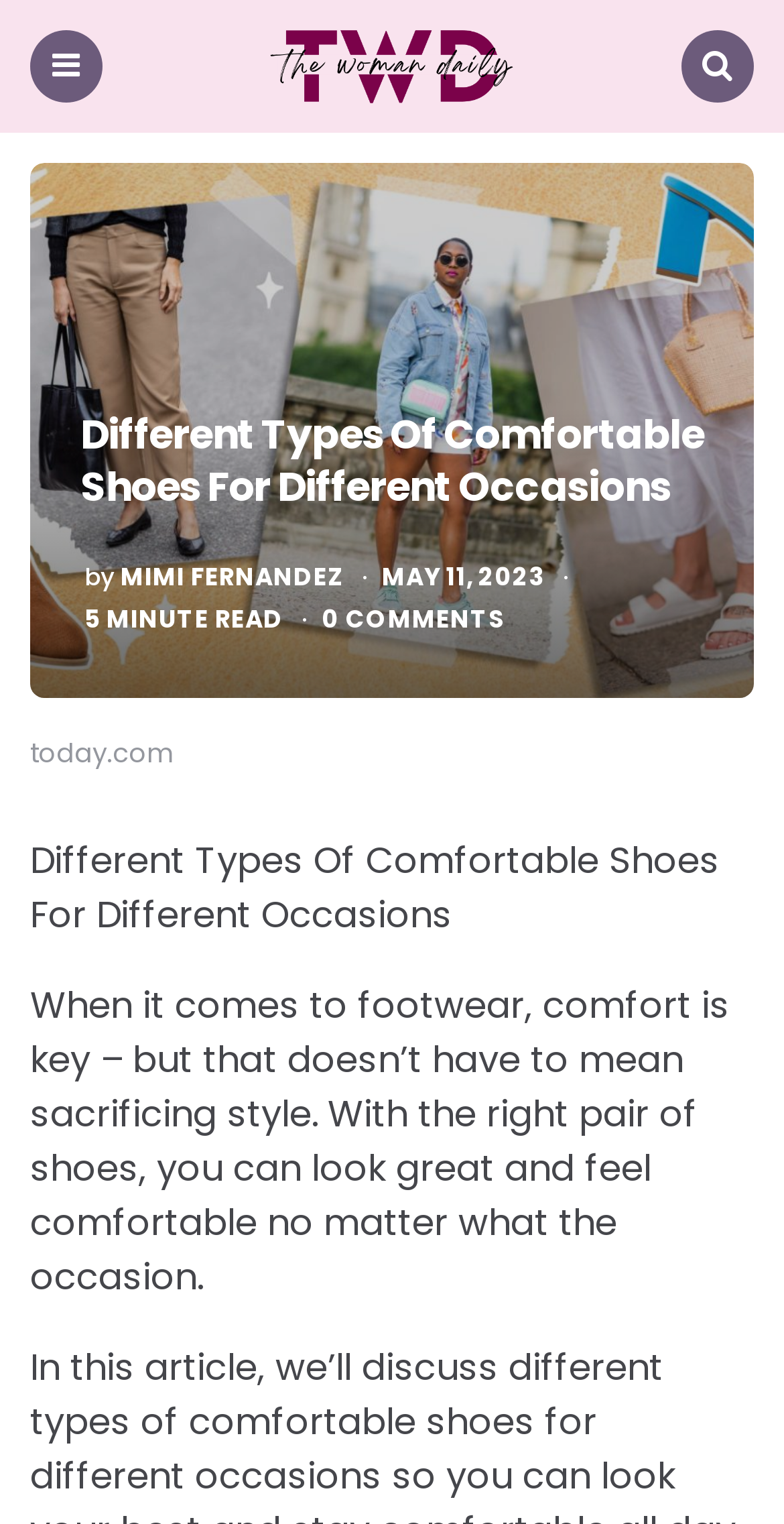Find and extract the text of the primary heading on the webpage.

Different Types Of Comfortable Shoes For Different Occasions